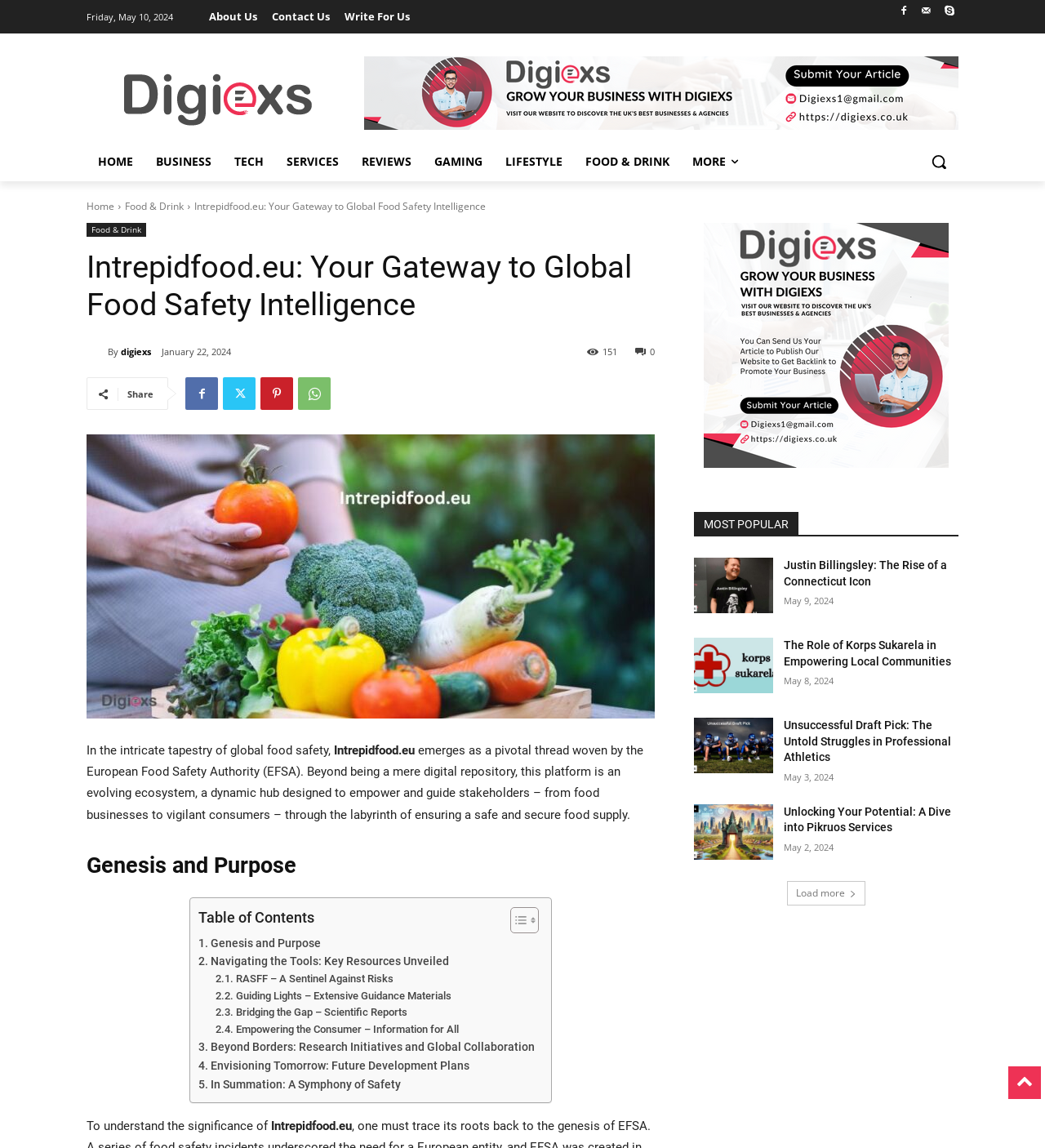Identify and provide the title of the webpage.

Intrepidfood.eu: Your Gateway to Global Food Safety Intelligence